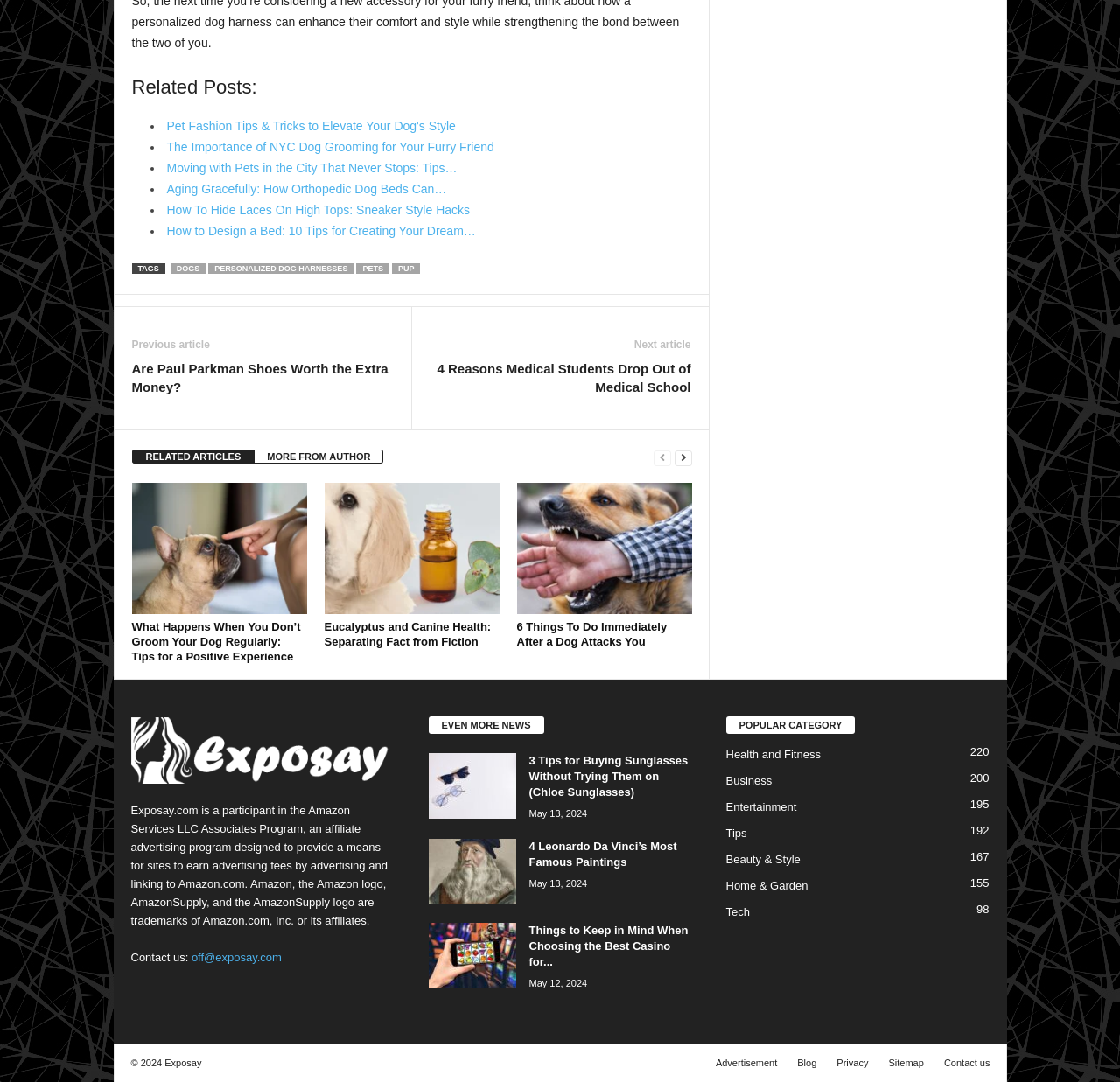Please provide the bounding box coordinates for the UI element as described: "Business200". The coordinates must be four floats between 0 and 1, represented as [left, top, right, bottom].

[0.648, 0.716, 0.689, 0.728]